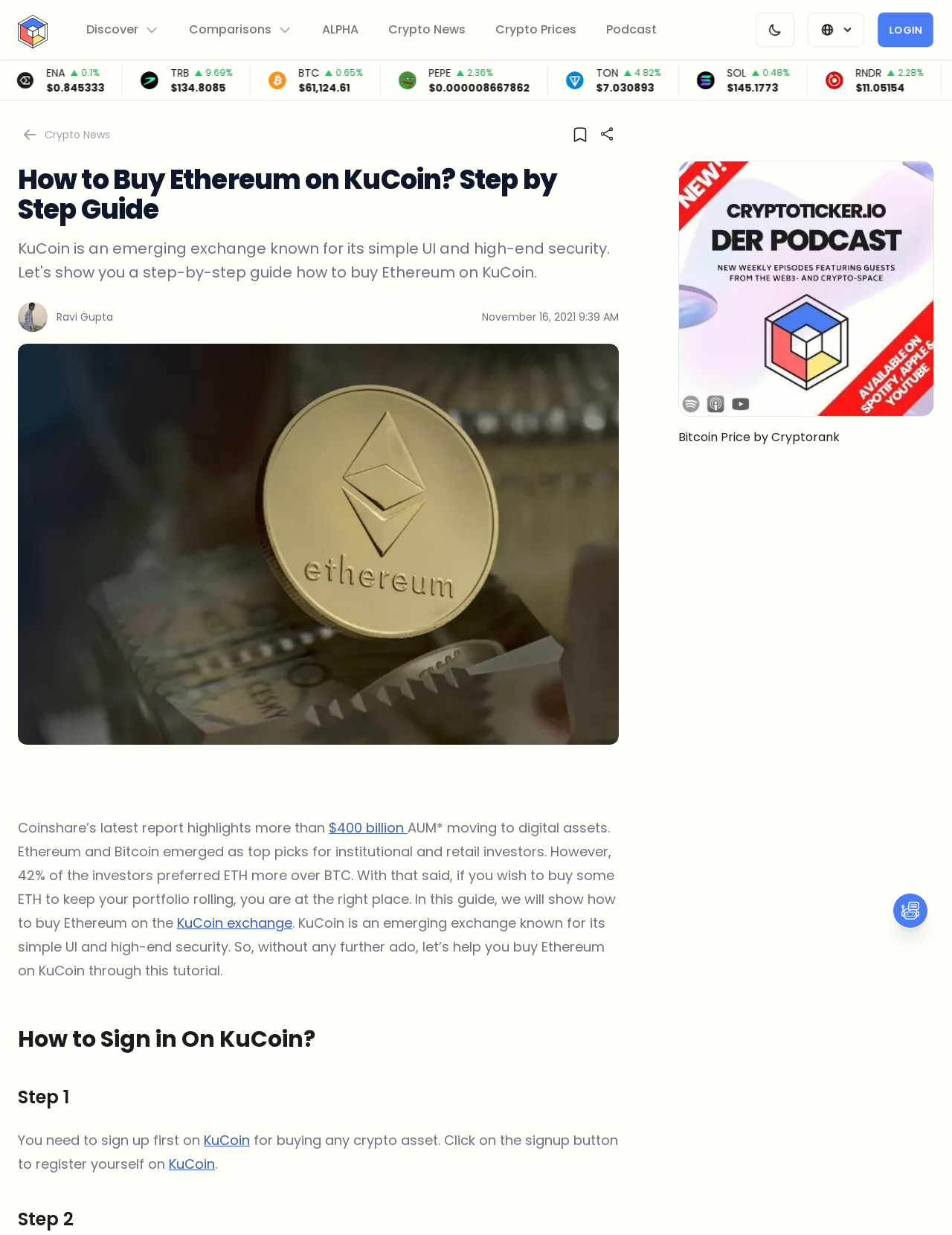Locate the bounding box coordinates of the clickable area to execute the instruction: "Learn how to sign in on KuCoin". Provide the coordinates as four float numbers between 0 and 1, represented as [left, top, right, bottom].

[0.019, 0.83, 0.65, 0.854]